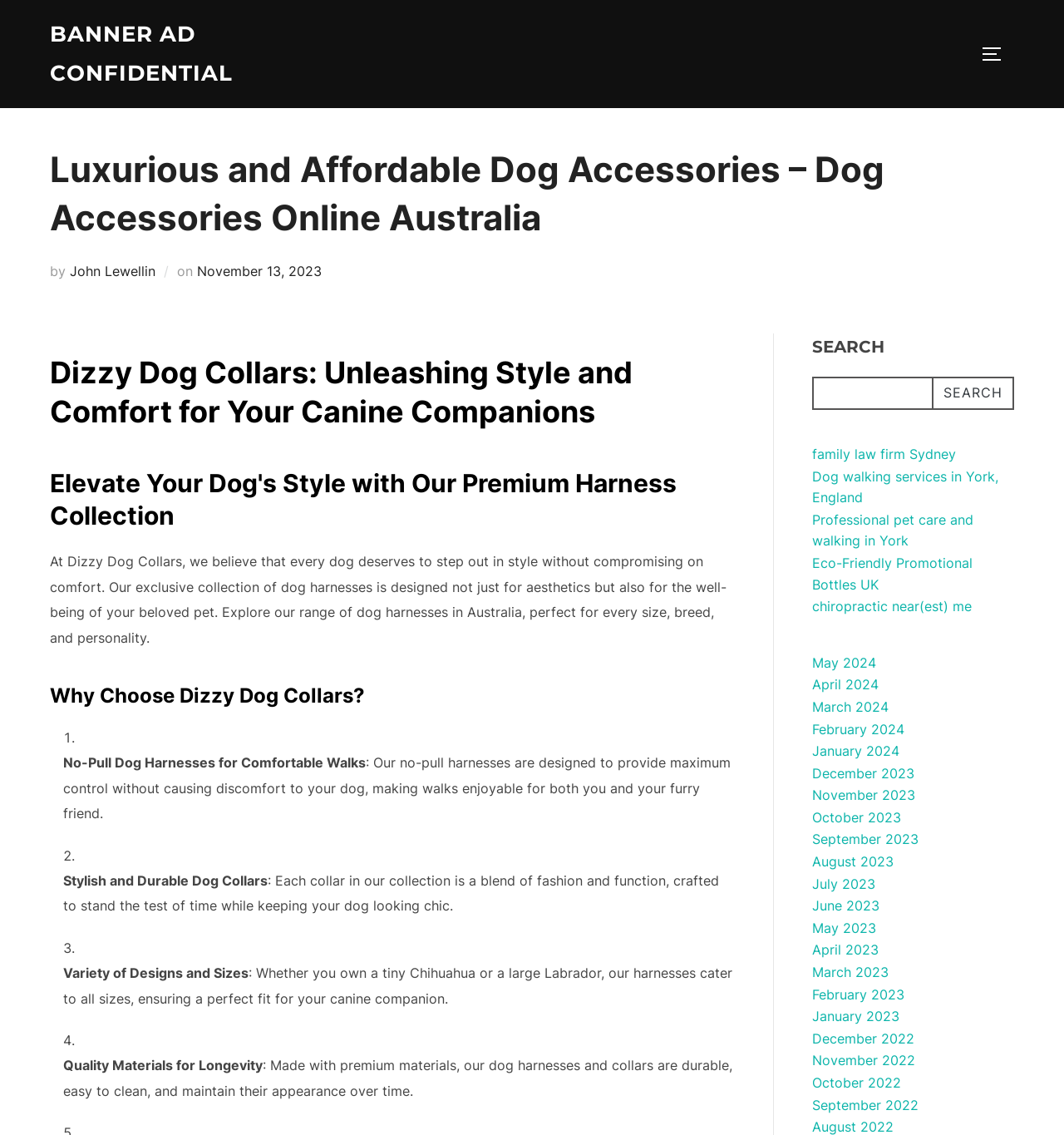Produce a meticulous description of the webpage.

This webpage is about Luxurious and Affordable Dog Accessories, specifically Dizzy Dog Collars, an online store in Australia. At the top, there is a banner with the website's name and a toggle sidebar and navigation button on the right. Below the banner, there is a header section with the website's title, "Luxurious and Affordable Dog Accessories – Dog Accessories Online Australia", followed by the author's name, "John Lewellin", and the posting date, "November 13, 2023".

The main content is divided into sections, each with a heading. The first section is about Dizzy Dog Collars, introducing their exclusive collection of dog harnesses that prioritize both style and comfort. The second section highlights the benefits of choosing Dizzy Dog Collars, with a list of four points: no-pull dog harnesses for comfortable walks, stylish and durable dog collars, variety of designs and sizes, and quality materials for longevity.

On the right side of the page, there is a search bar with a search button. Below the search bar, there are several links to other websites, including a family law firm in Sydney, dog walking services in York, England, and promotional bottles in the UK.

At the bottom of the page, there is a list of archived months, from December 2022 to November 2023, with links to each month's content.